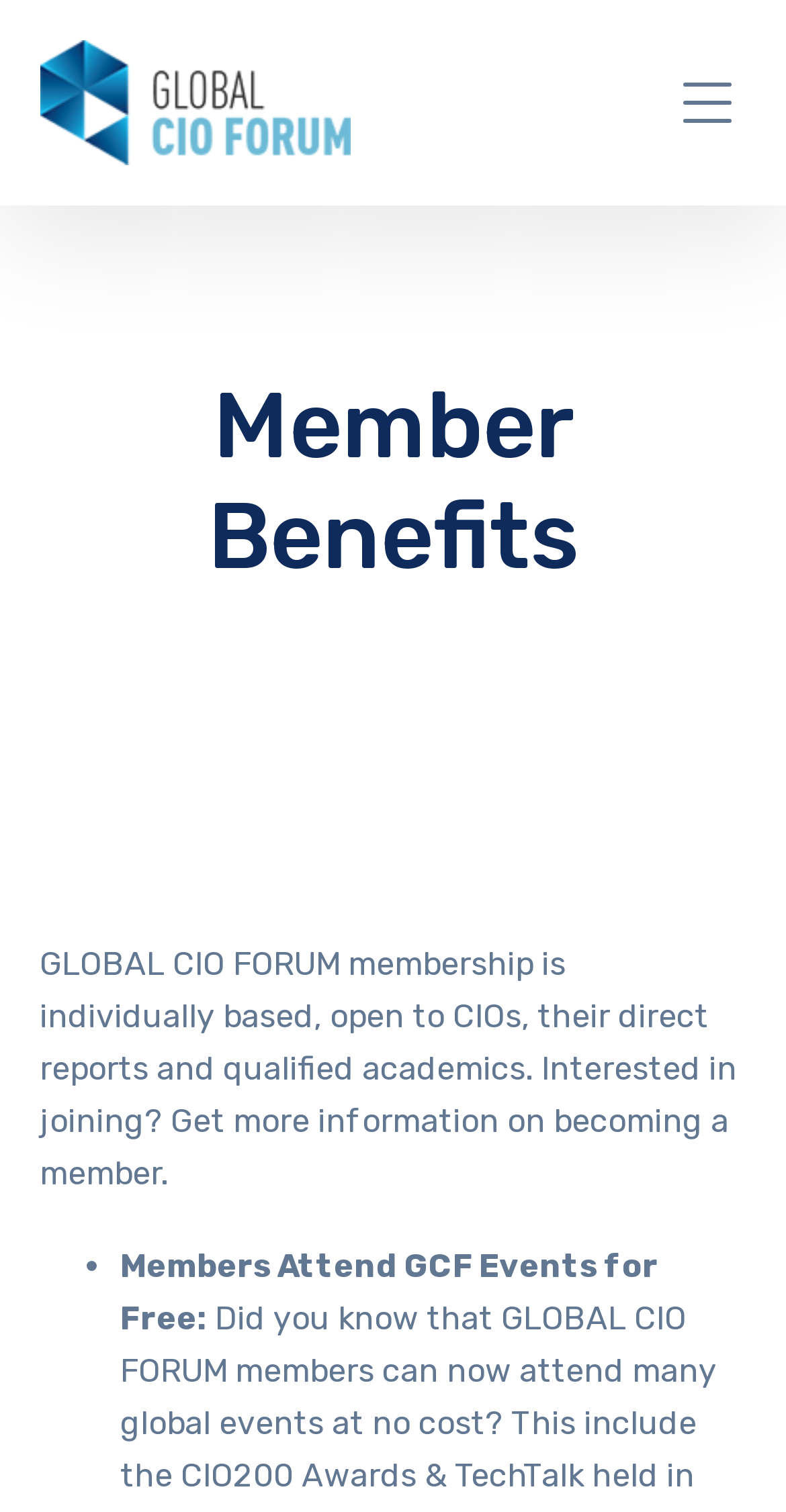Kindly respond to the following question with a single word or a brief phrase: 
What is one benefit of membership?

Attend GCF Events for Free